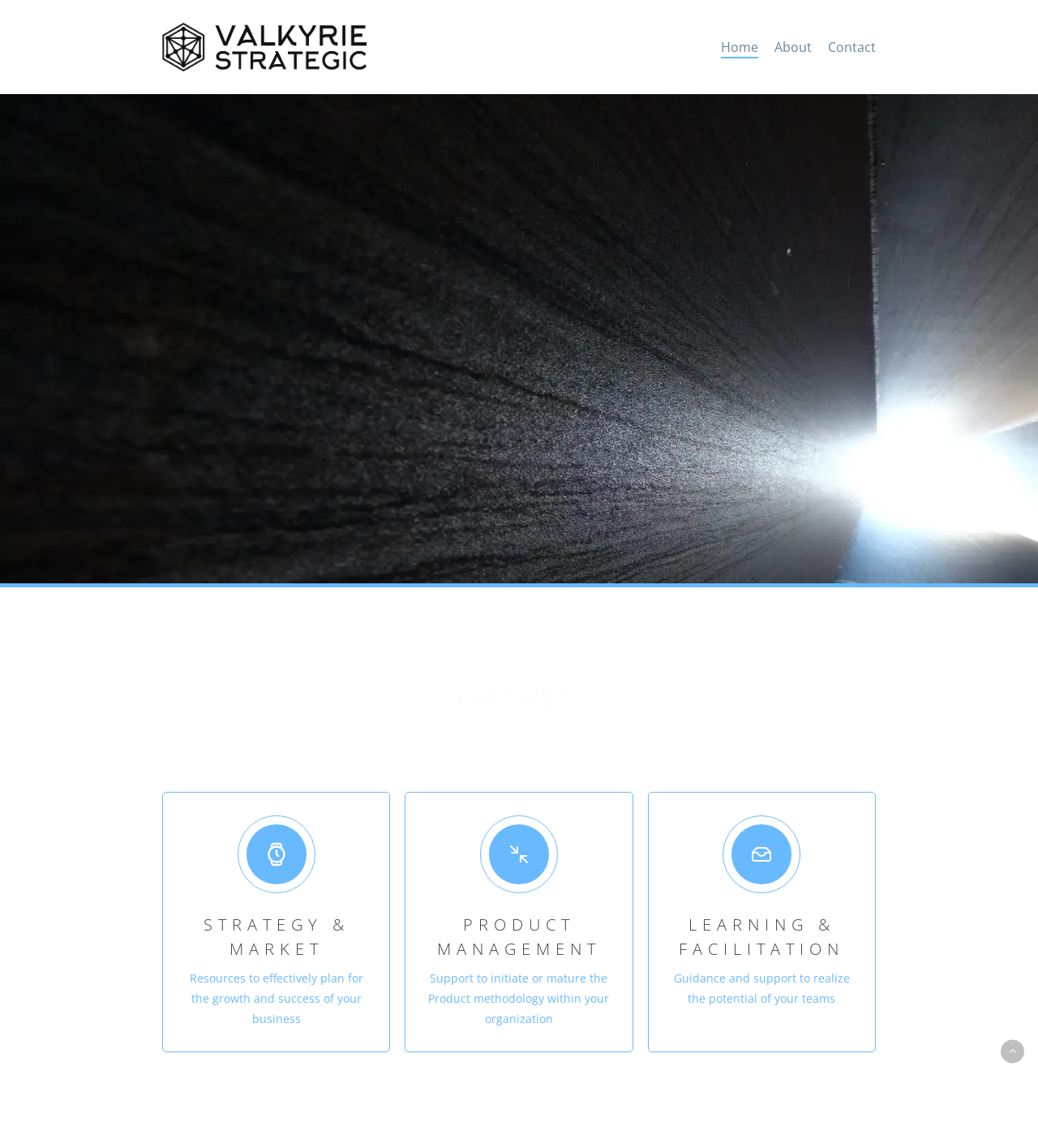Respond with a single word or phrase to the following question:
How many sections are there on the webpage?

4